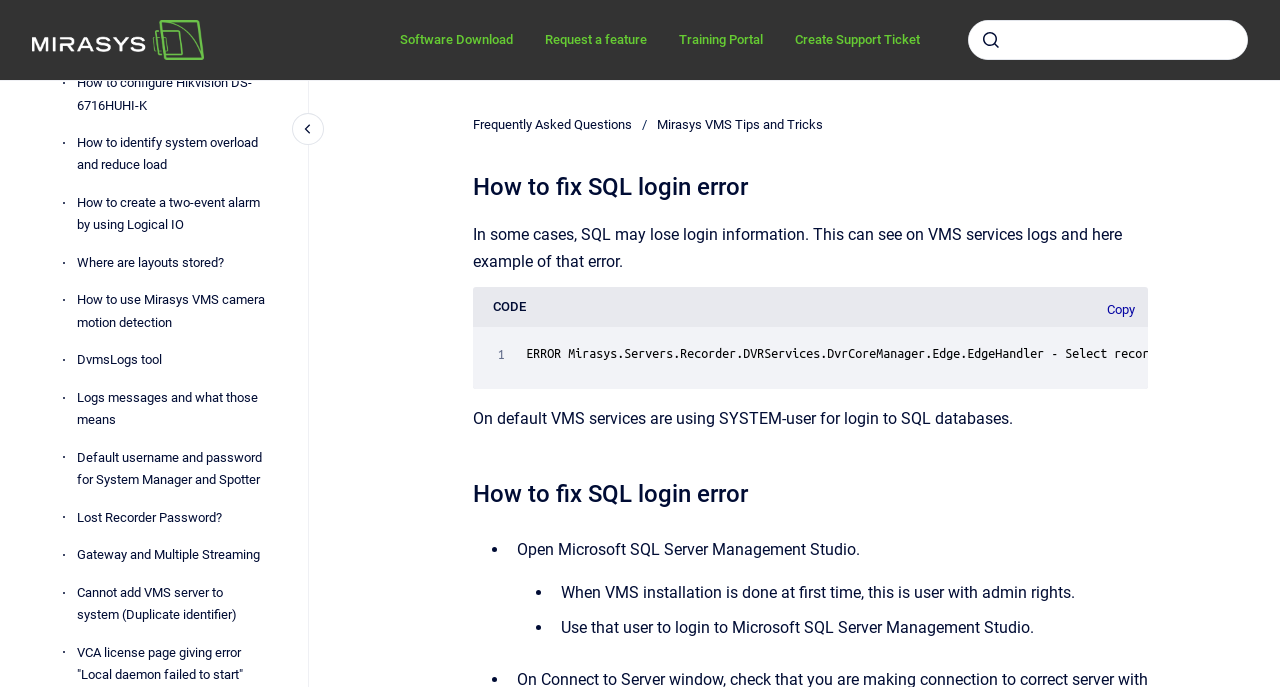Please find the bounding box coordinates of the element that must be clicked to perform the given instruction: "Create a support ticket". The coordinates should be four float numbers from 0 to 1, i.e., [left, top, right, bottom].

[0.609, 0.027, 0.731, 0.09]